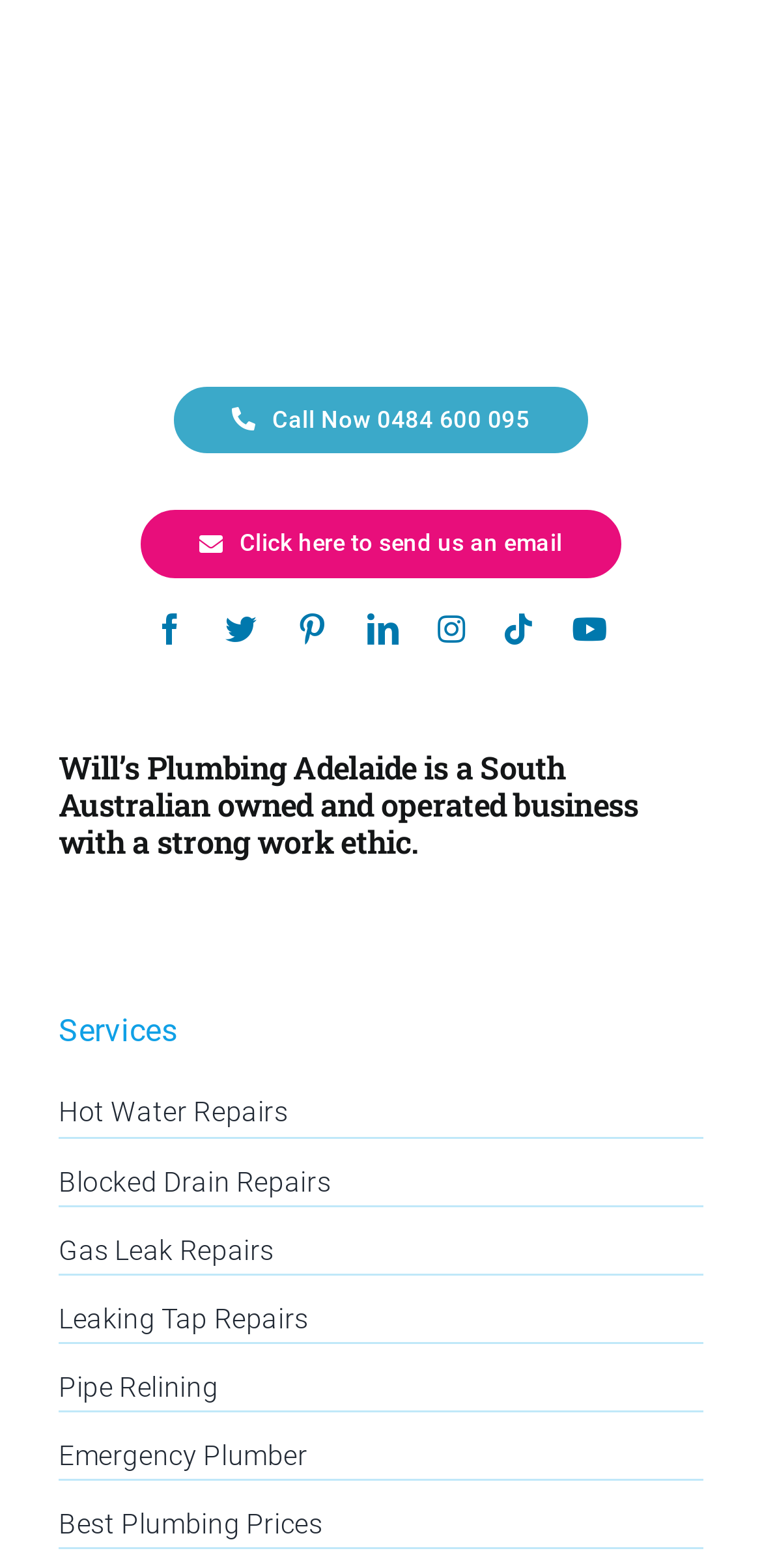Please find the bounding box coordinates of the element's region to be clicked to carry out this instruction: "Click on Call Now 0484 600 095".

[0.223, 0.244, 0.777, 0.292]